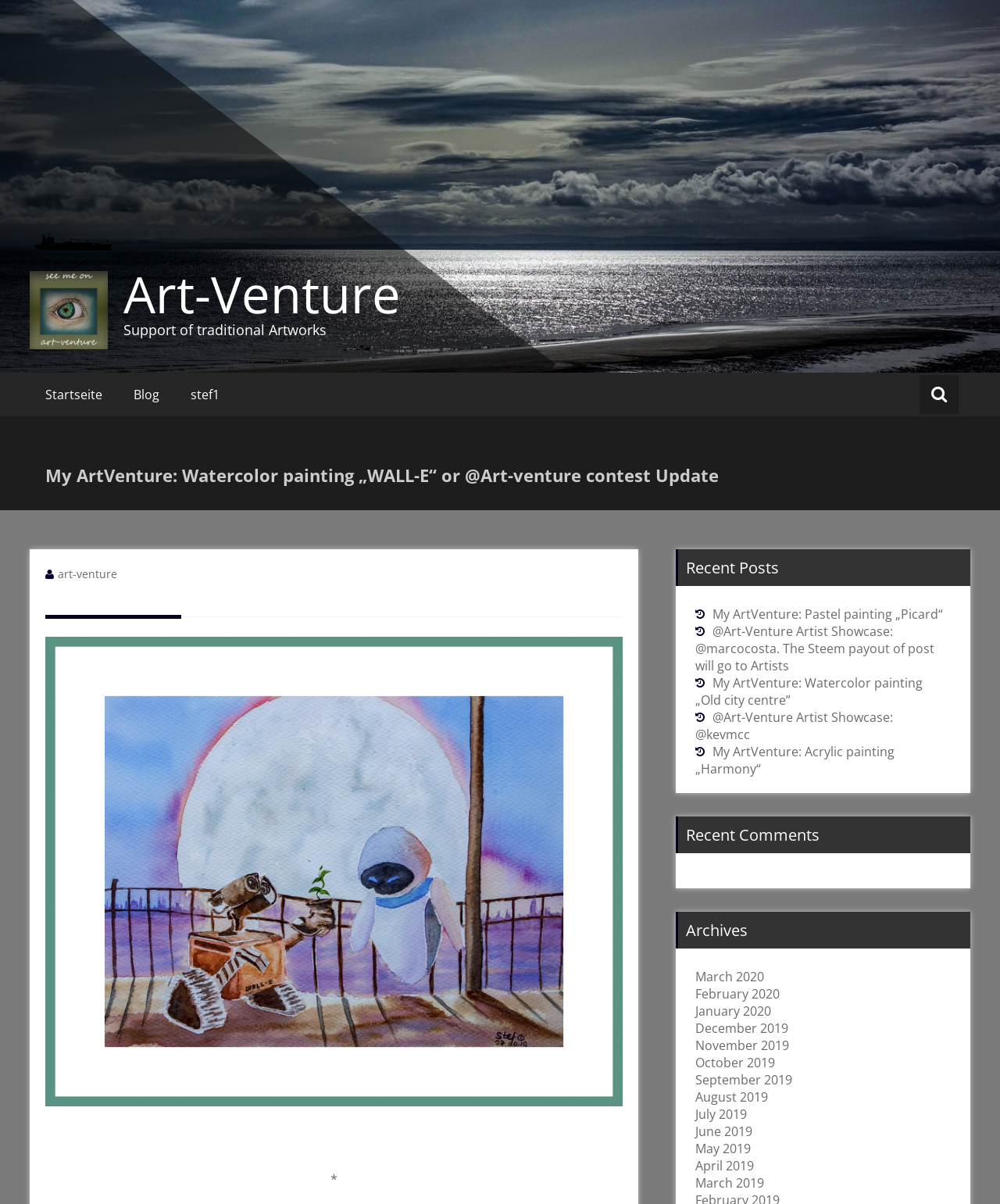Could you indicate the bounding box coordinates of the region to click in order to complete this instruction: "View recent posts".

[0.678, 0.456, 0.97, 0.487]